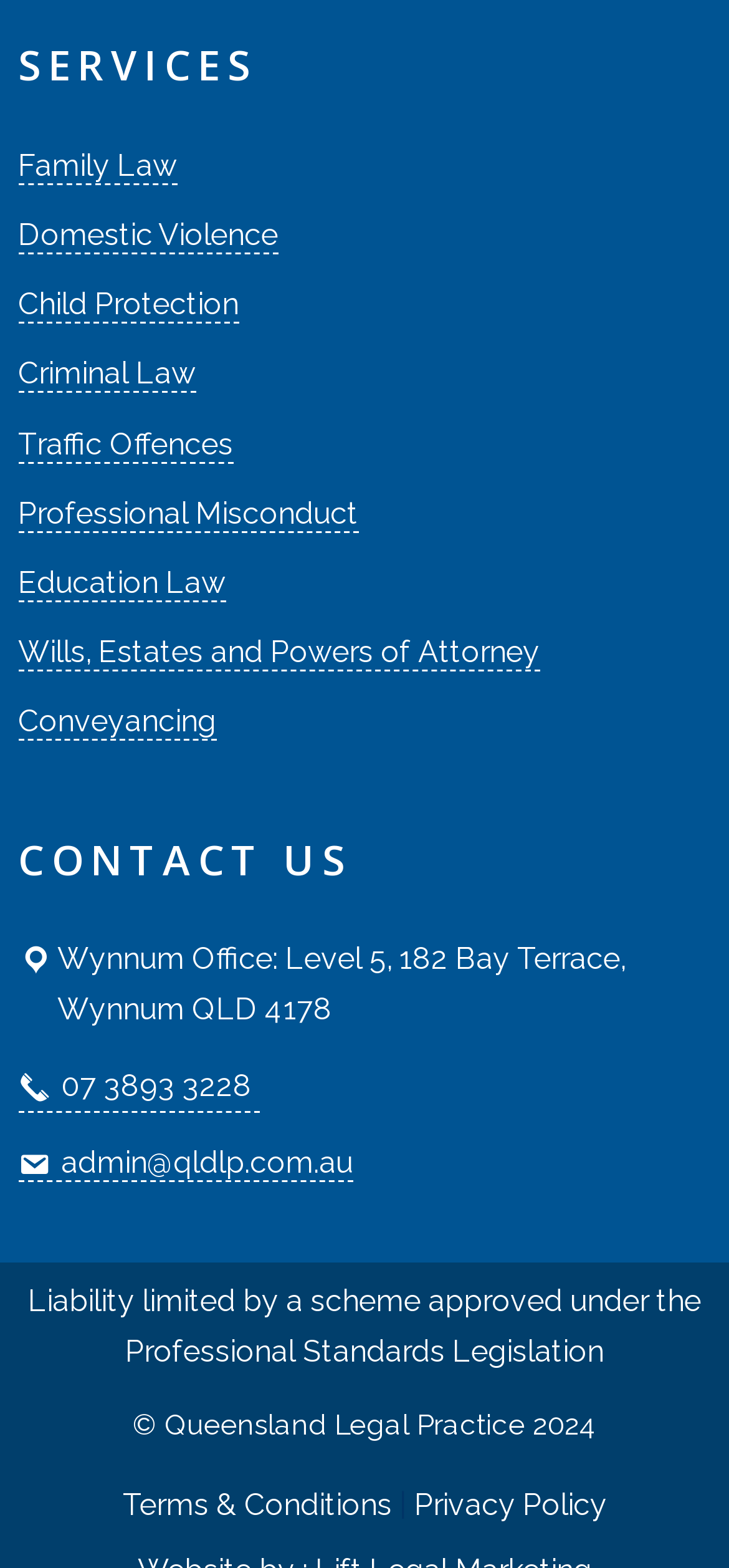Identify the bounding box coordinates of the region that needs to be clicked to carry out this instruction: "select Doughnuts". Provide these coordinates as four float numbers ranging from 0 to 1, i.e., [left, top, right, bottom].

None